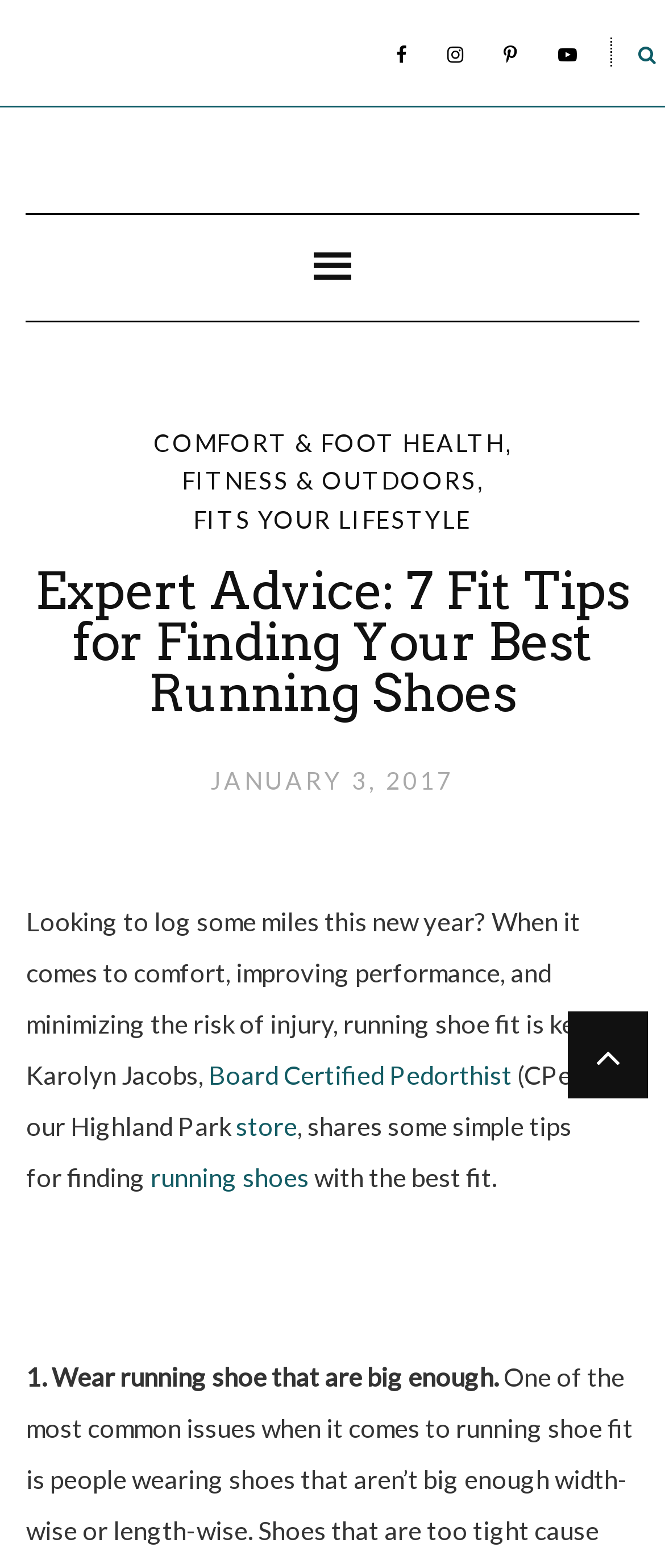Please identify the bounding box coordinates of the area I need to click to accomplish the following instruction: "Read the article about FITS YOUR LIFESTYLE".

[0.291, 0.32, 0.709, 0.344]